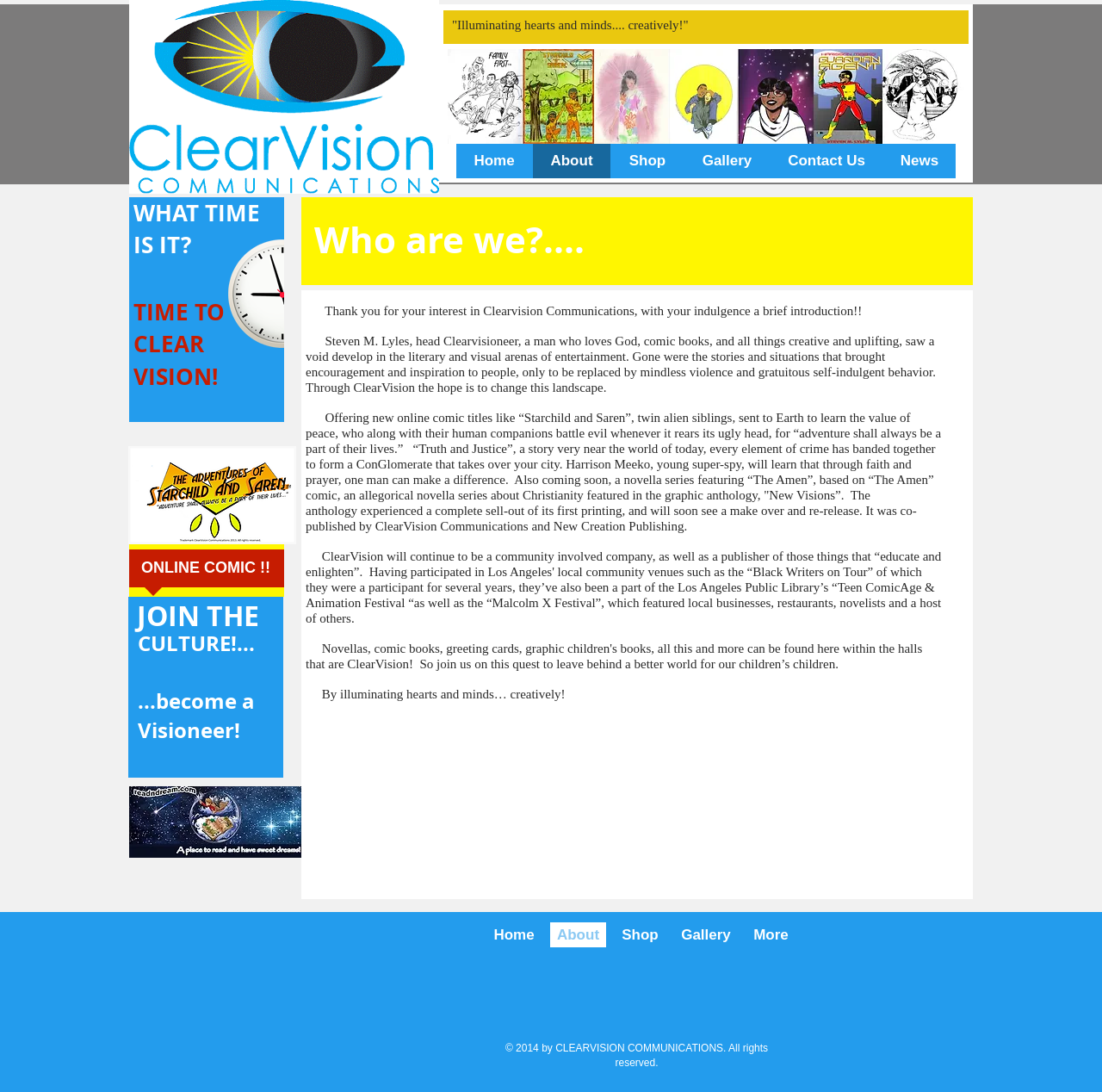Kindly provide the bounding box coordinates of the section you need to click on to fulfill the given instruction: "Click the 'Contact Us' link".

[0.698, 0.132, 0.801, 0.163]